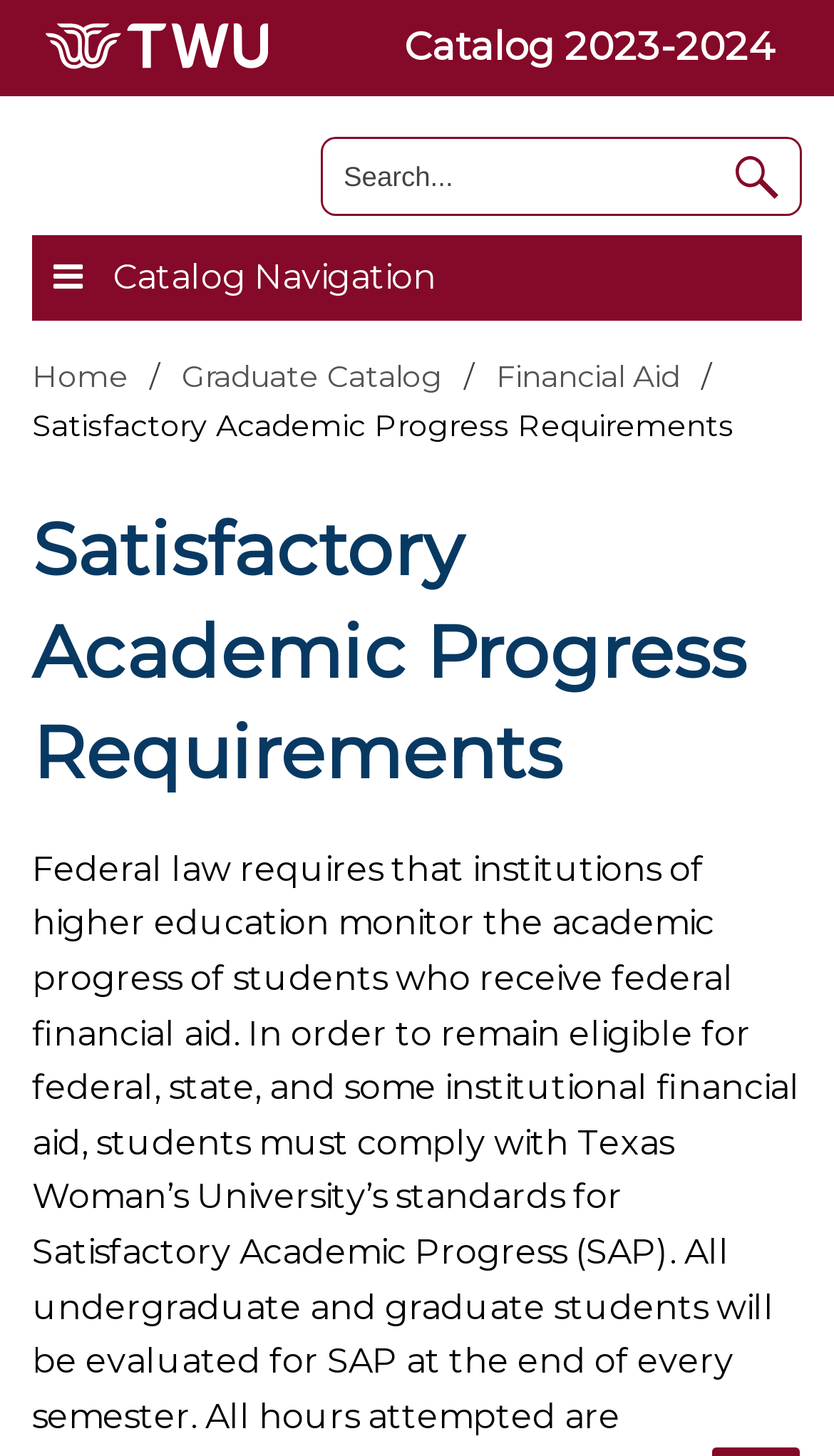Utilize the details in the image to give a detailed response to the question: What is the current page about?

The current page is about Satisfactory Academic Progress Requirements, as indicated by the heading and the breadcrumb. The webpage likely provides information and guidelines related to this topic.